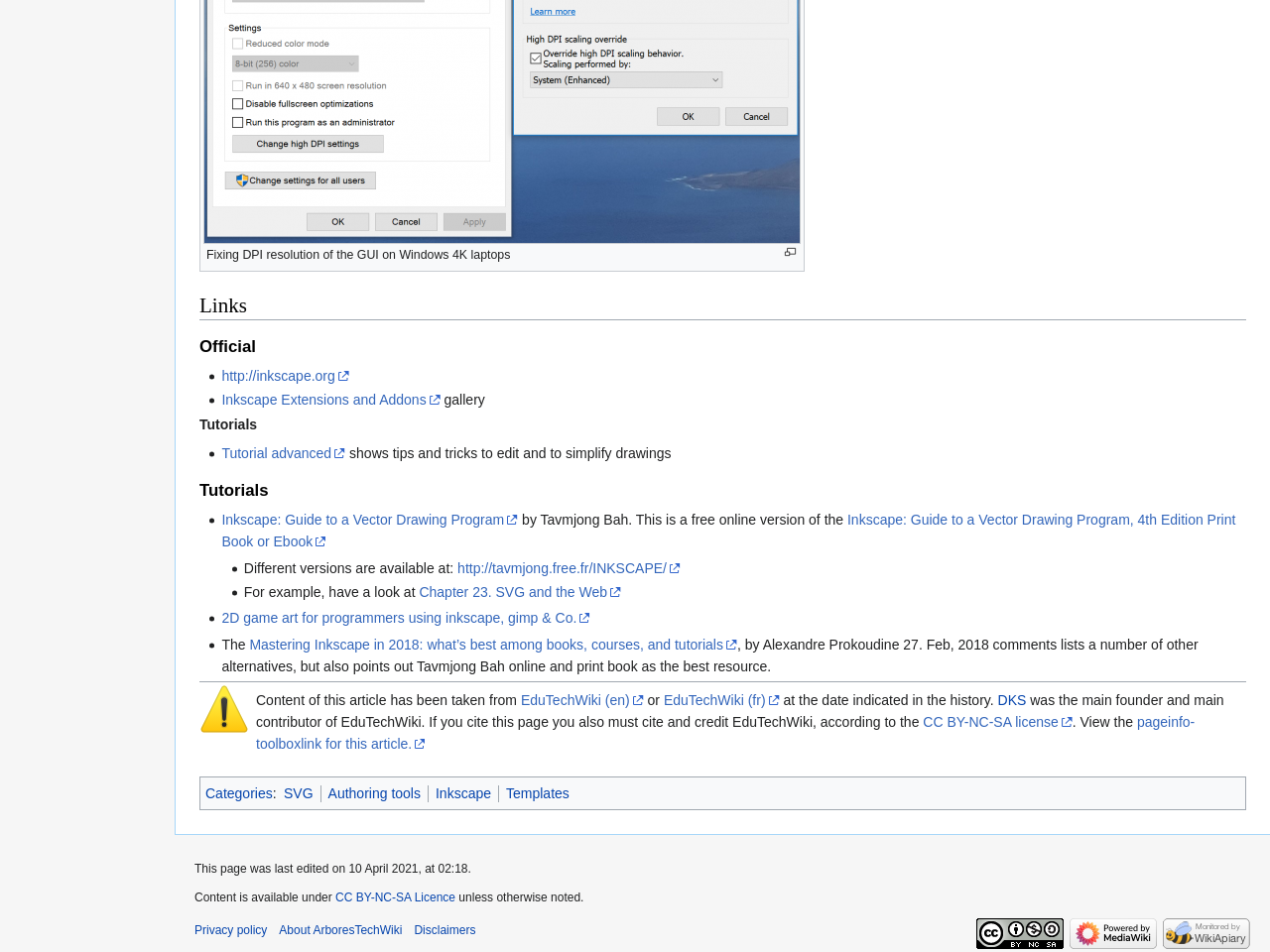Please provide the bounding box coordinates for the UI element as described: "pageinfo-toolboxlink for this article.". The coordinates must be four floats between 0 and 1, represented as [left, top, right, bottom].

[0.202, 0.747, 0.941, 0.787]